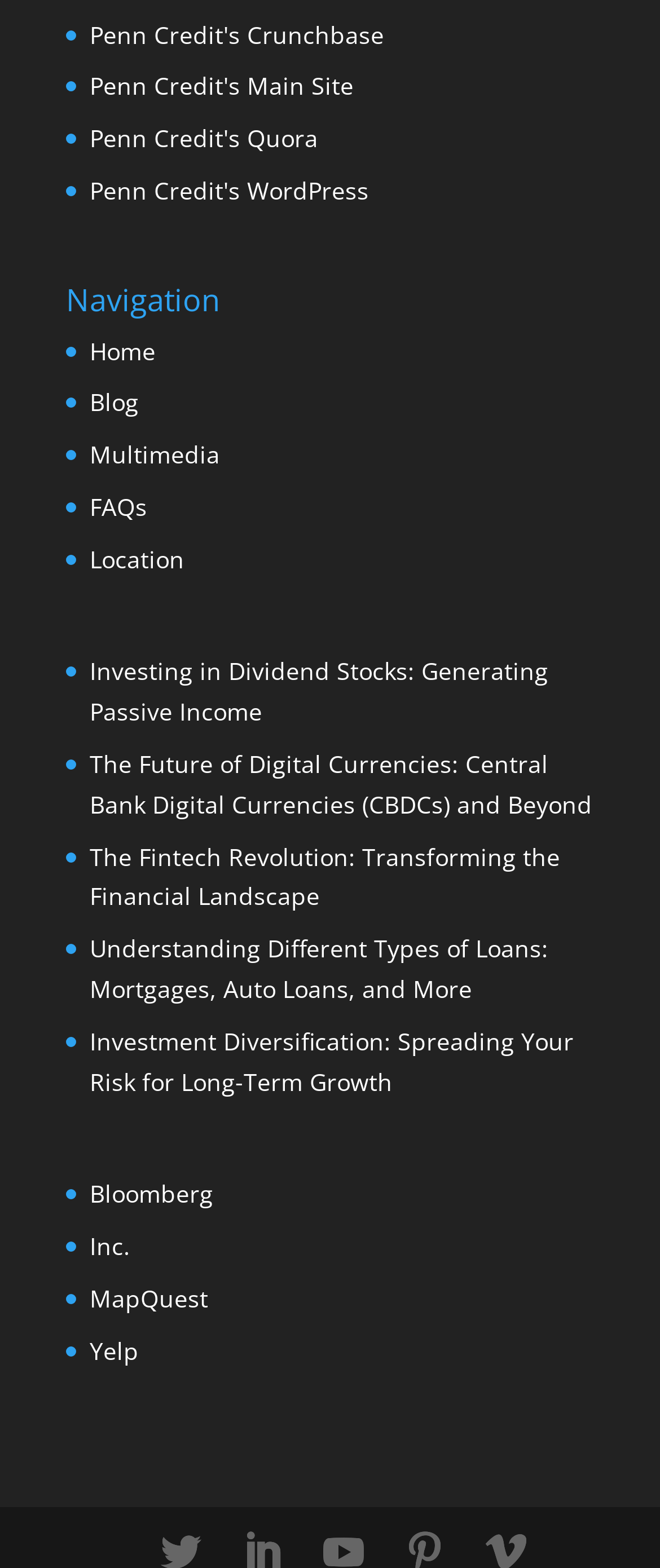From the screenshot, find the bounding box of the UI element matching this description: "Inc.". Supply the bounding box coordinates in the form [left, top, right, bottom], each a float between 0 and 1.

[0.136, 0.784, 0.197, 0.805]